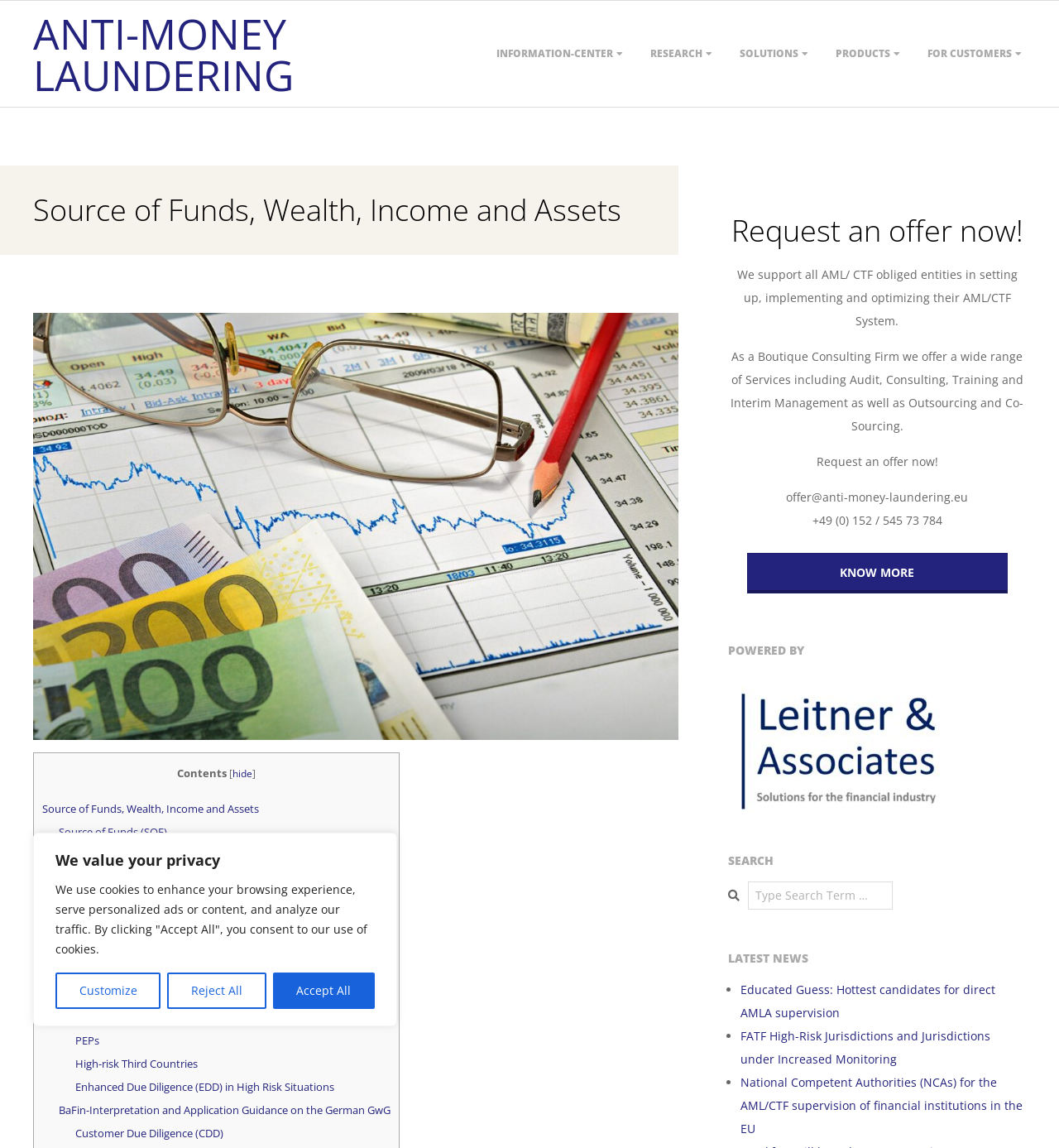Answer the question in one word or a short phrase:
What is the topic of the 'LATEST NEWS' section?

AML-related news